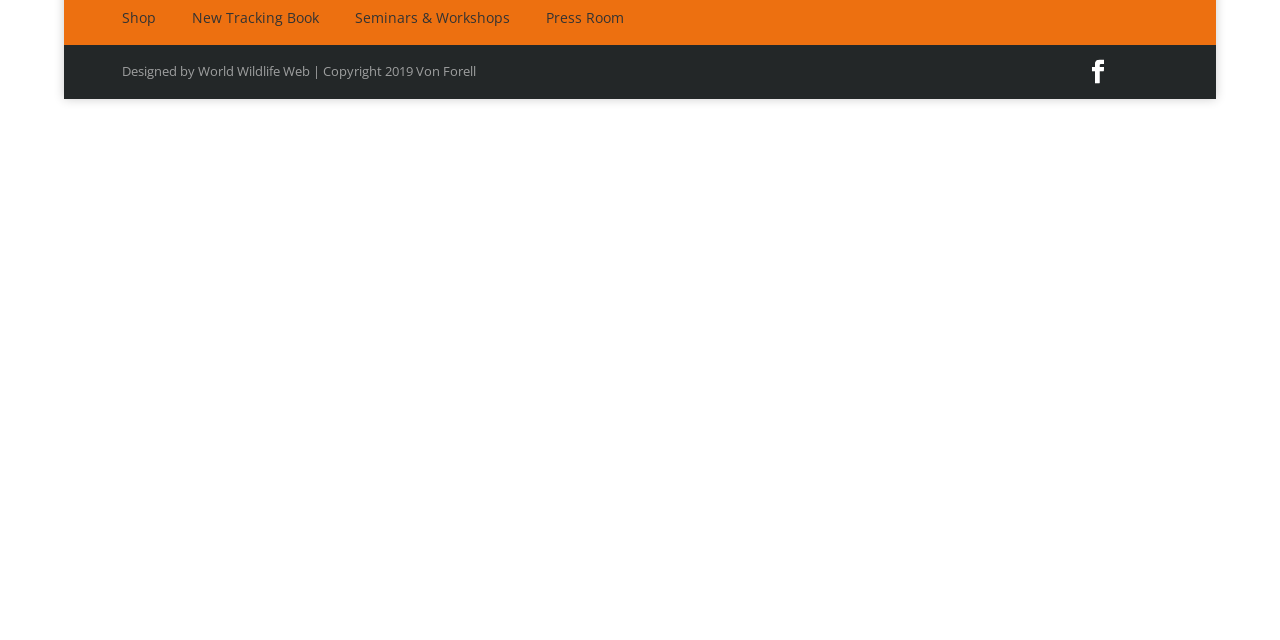Identify the bounding box for the described UI element: "New Tracking Book".

[0.15, 0.013, 0.249, 0.042]